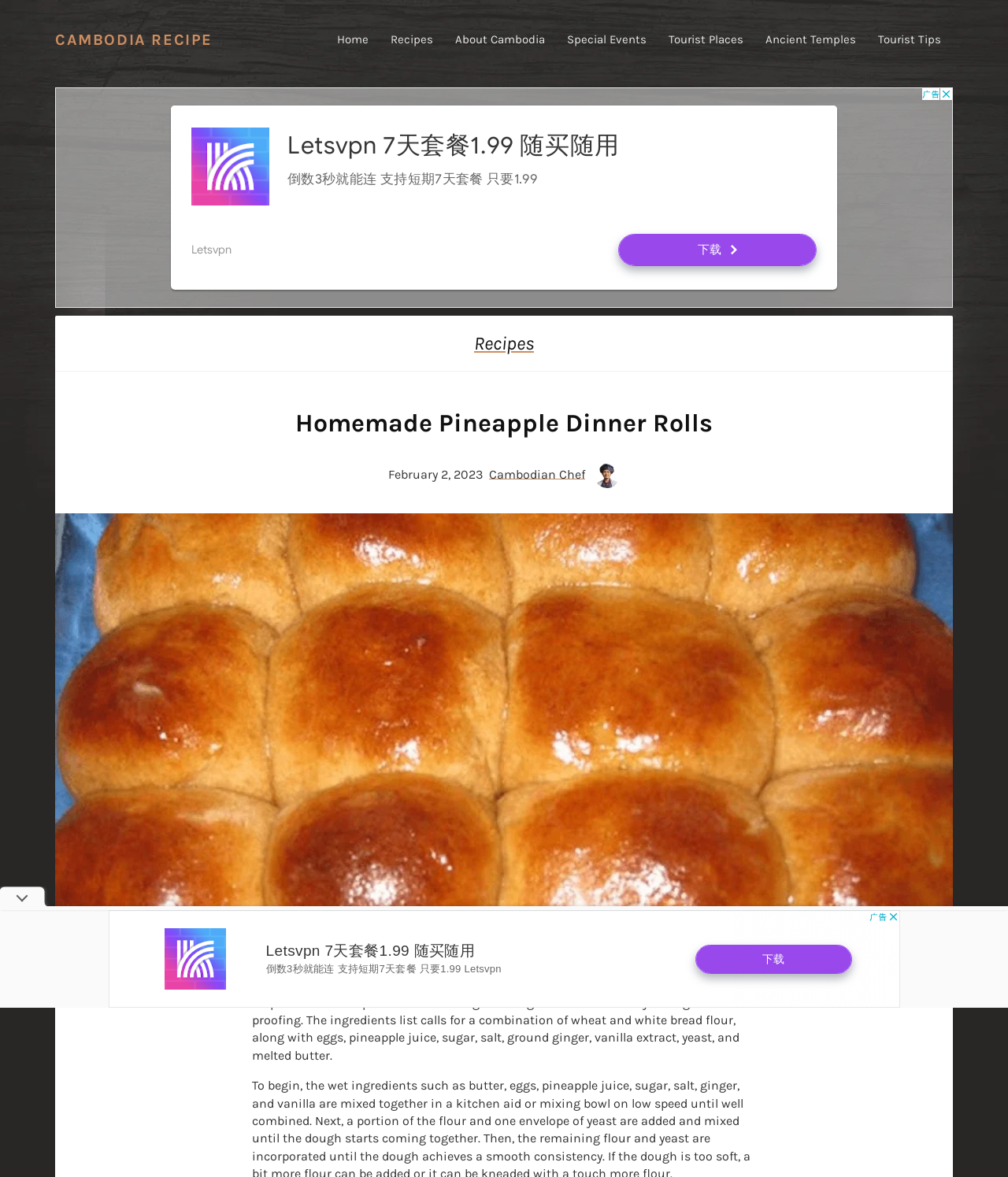Determine the bounding box coordinates of the section I need to click to execute the following instruction: "Click on the 'CAMBODIA RECIPE' link". Provide the coordinates as four float numbers between 0 and 1, i.e., [left, top, right, bottom].

[0.055, 0.02, 0.211, 0.047]